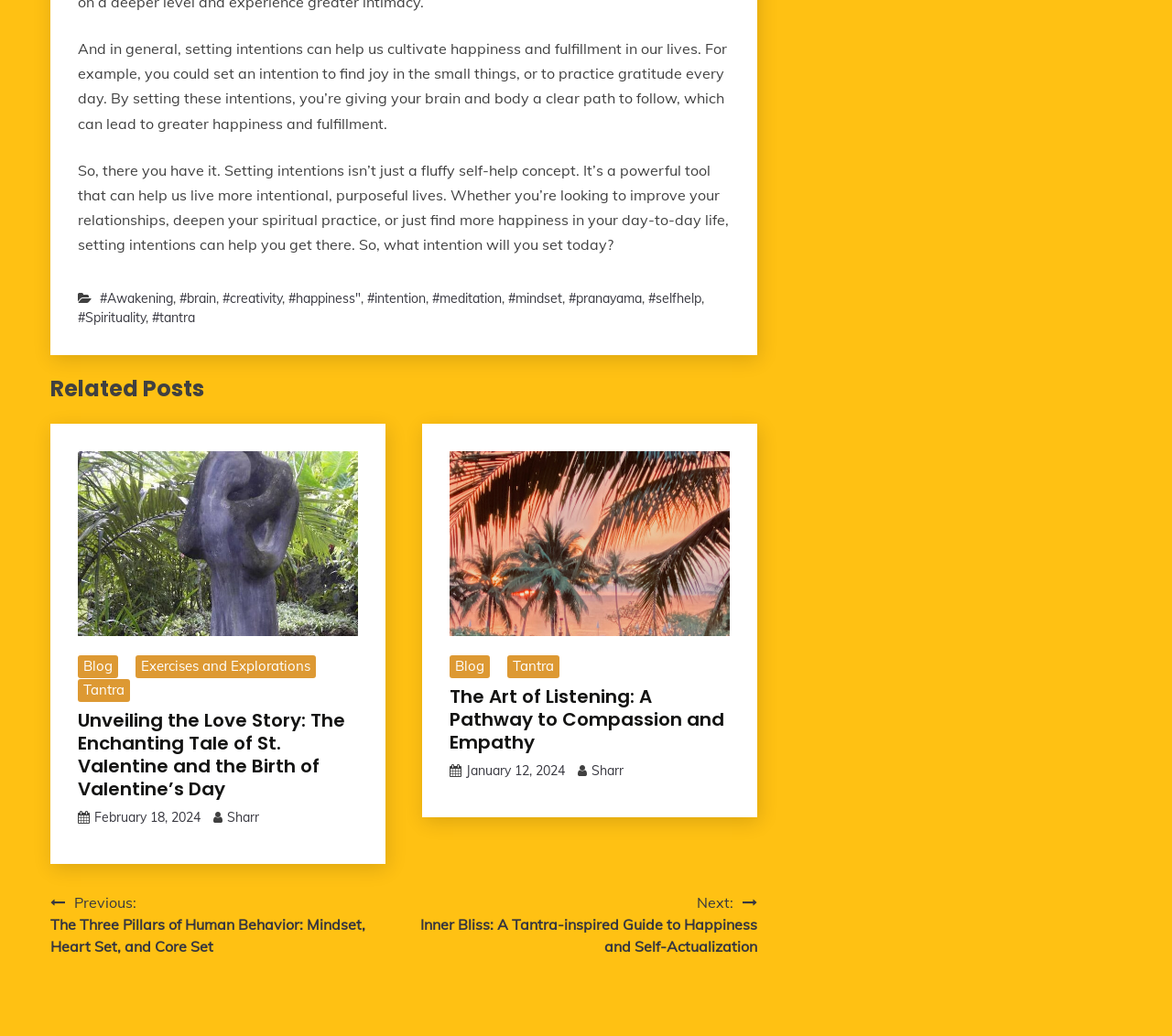How many related posts are there on this webpage?
Please provide a single word or phrase as your answer based on the image.

3